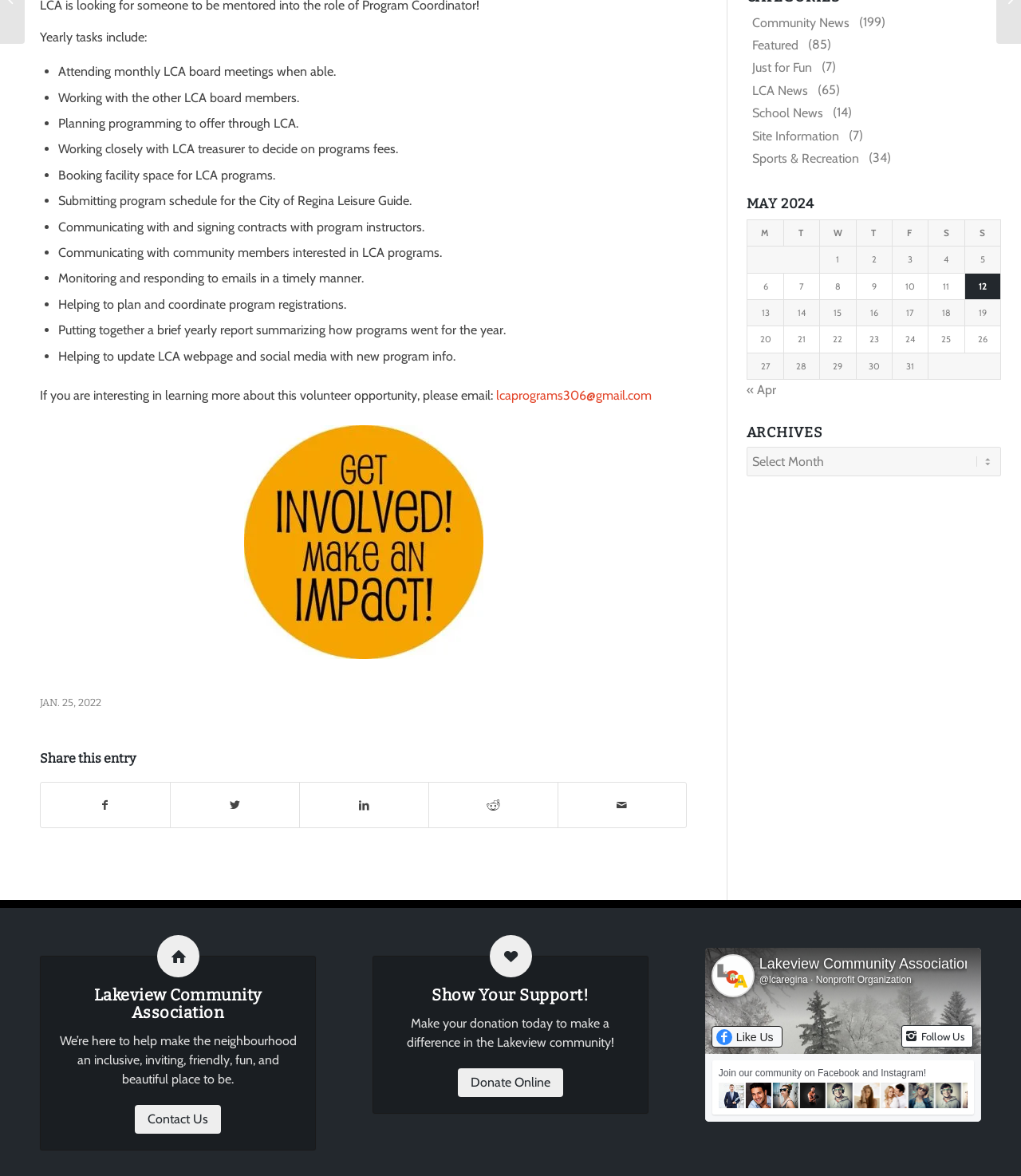For the element described, predict the bounding box coordinates as (top-left x, top-left y, bottom-right x, bottom-right y). All values should be between 0 and 1. Element description: Featured

[0.732, 0.029, 0.788, 0.048]